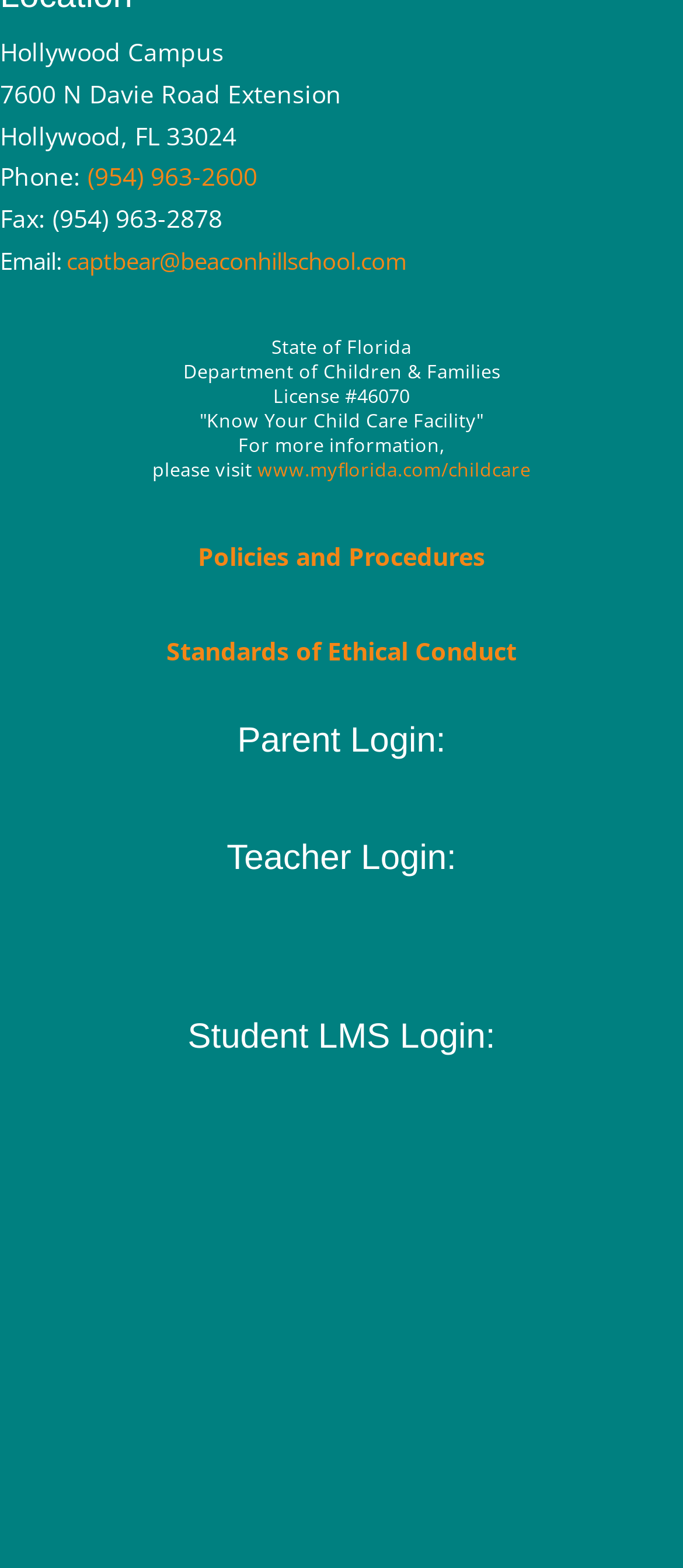What is the name of the student login system?
Answer the question with a detailed explanation, including all necessary information.

I found the name of the student login system by looking at the link element and the image element with the text 'FACTS LMS', which provides the name of the student login system as 'FACTS LMS'.